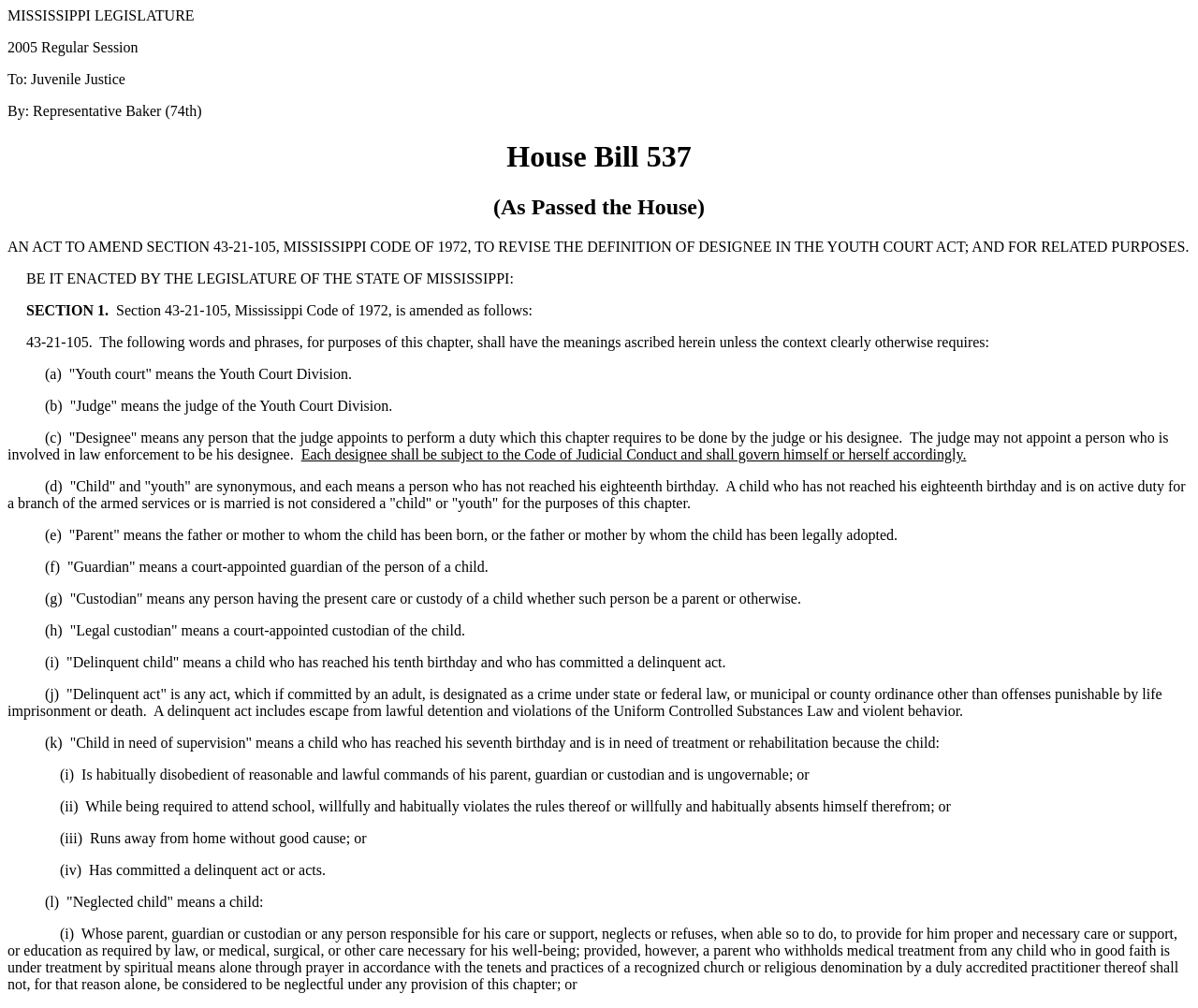Produce a meticulous description of the webpage.

The webpage appears to be a legislative document, specifically House Bill 537, which was passed in the 2005 Regular Session. At the top of the page, there is a heading that reads "MISSISSIPPI LEGISLATURE" followed by "To: Juvenile Justice" and "By: Representative Baker (74th)". 

Below this, there are two more headings: "House Bill 537" and "(As Passed the House)". The main content of the bill is divided into sections, with each section having a title and a description. The sections are numbered, starting from "SECTION 1". 

The bill amends Section 43-21-105 of the Mississippi Code of 1972, which defines terms related to the Youth Court Act. The definitions include "youth court", "judge", "designee", "child", "parent", "guardian", "custodian", "legal custodian", "delinquent child", "delinquent act", "child in need of supervision", and "neglected child". 

Each definition is indented and labeled with a letter, such as "(a)", "(b)", "(c)", and so on. The text is densely packed, with little whitespace between sections or definitions. There are no images on the page.